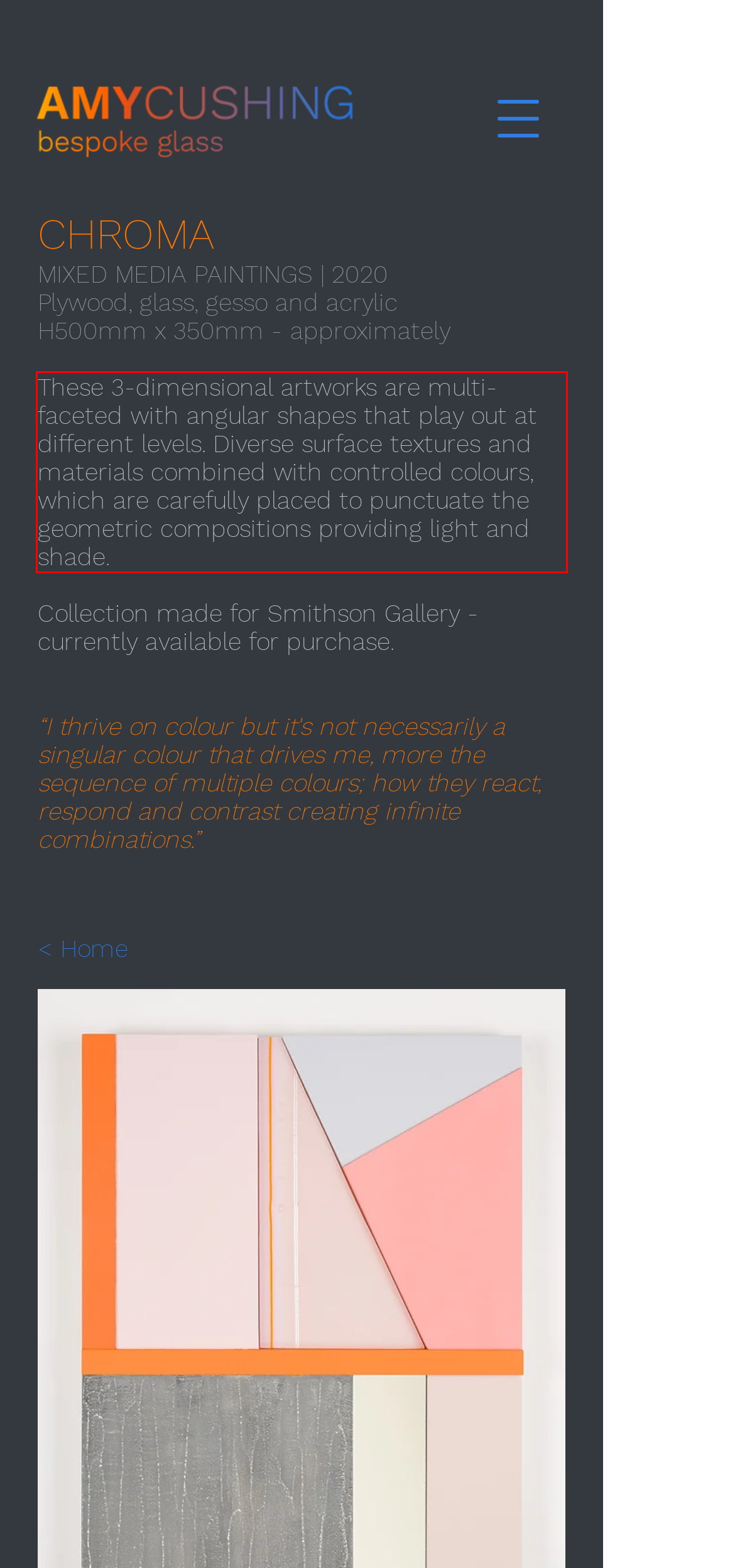You are given a screenshot showing a webpage with a red bounding box. Perform OCR to capture the text within the red bounding box.

These 3-dimensional artworks are multi-faceted with angular shapes that play out at different levels. Diverse surface textures and materials combined with controlled colours, which are carefully placed to punctuate the geometric compositions providing light and shade.